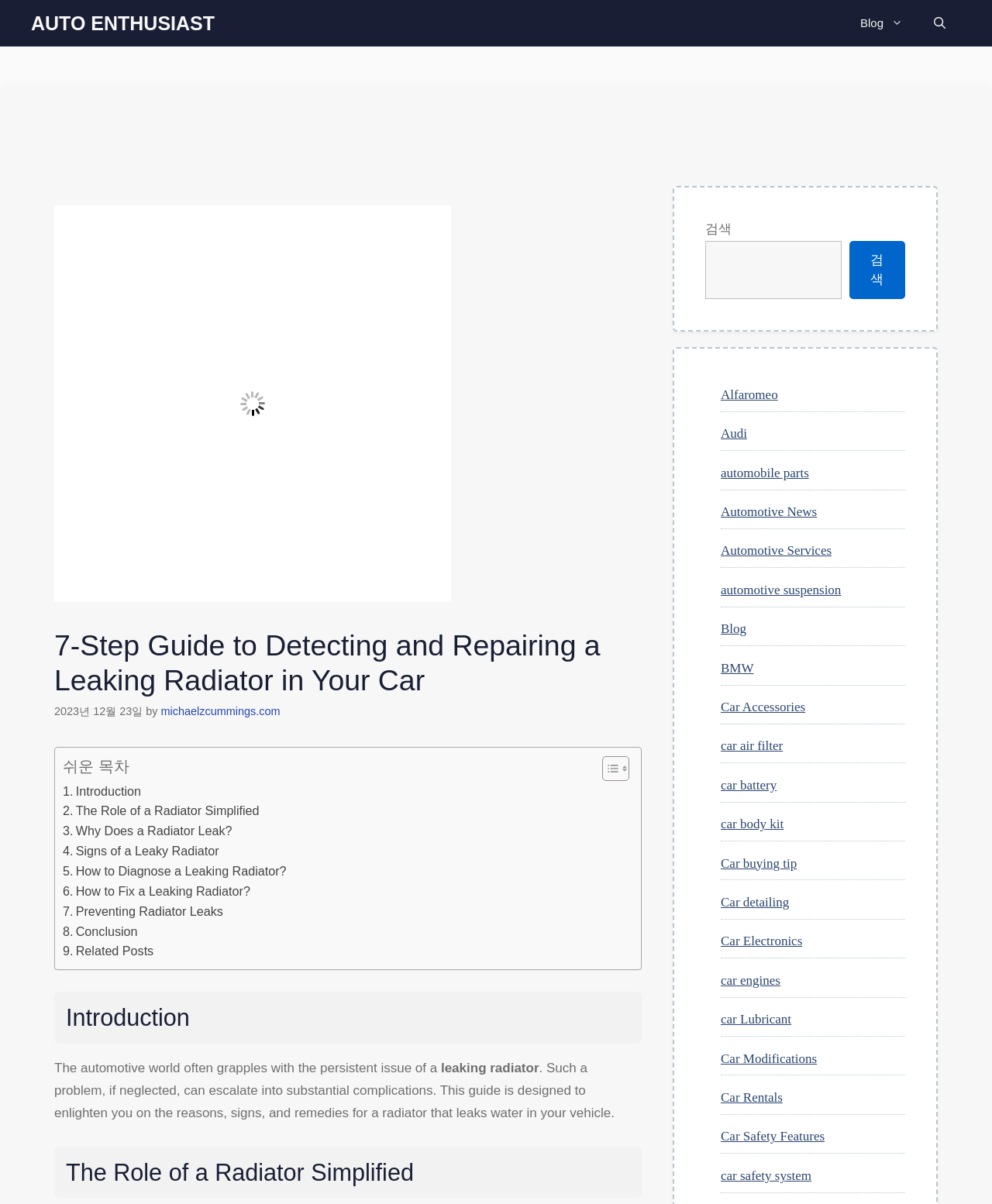What is the topic of the webpage?
Based on the image, answer the question with as much detail as possible.

Based on the webpage content, I can see that the topic is about detecting and repairing a leaking radiator in a car. The heading '7-Step Guide to Detecting and Repairing a Leaking Radiator in Your Car' and the introduction text 'The automotive world often grapples with the persistent issue of a leaking radiator' suggest that the webpage is focused on this topic.